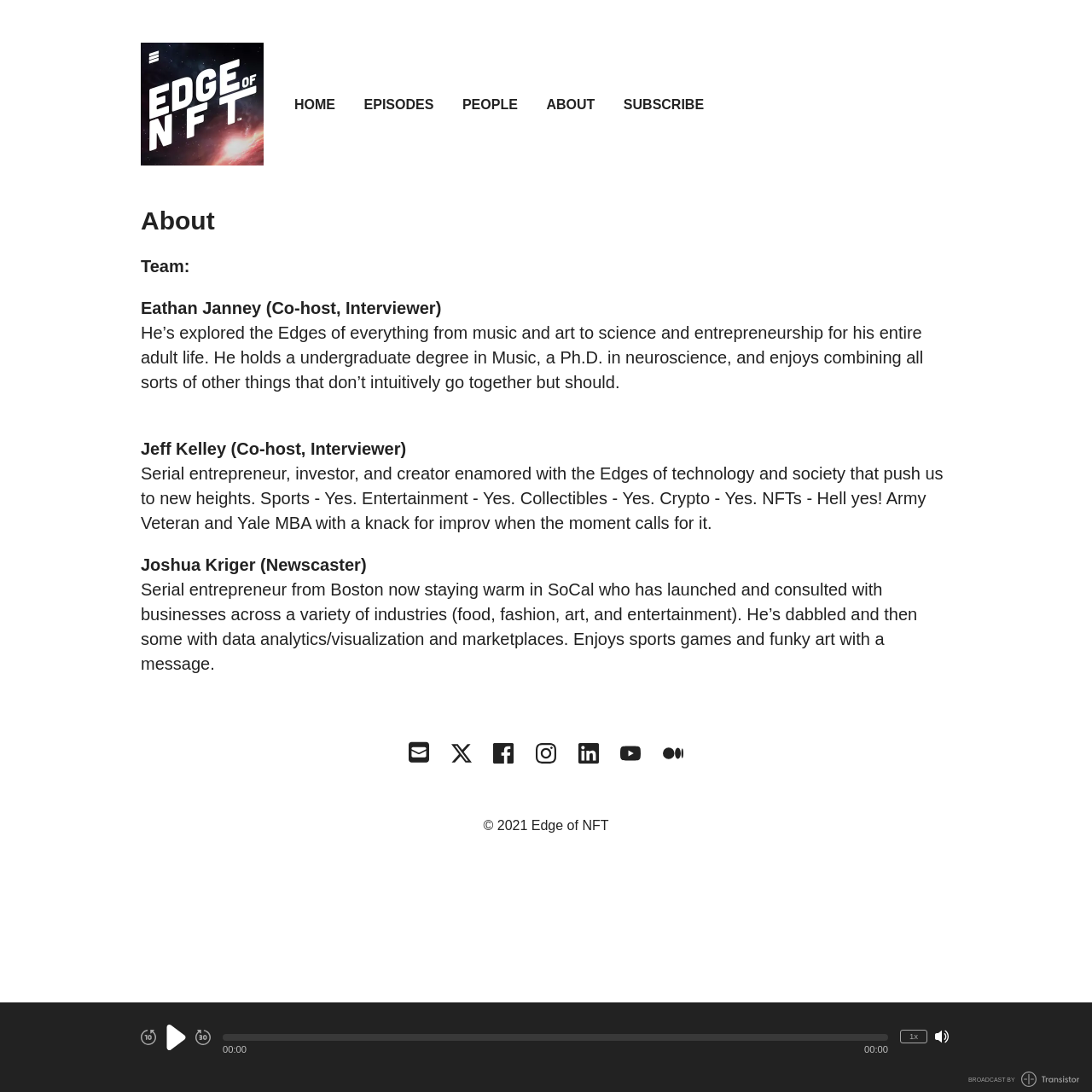Refer to the image and offer a detailed explanation in response to the question: What is the function of the 'Rewind 10 seconds' button?

I found the answer by looking at the audio player section of the webpage, where it lists the buttons, including the 'Rewind 10 seconds' button, which suggests that it rewinds the audio by 10 seconds.